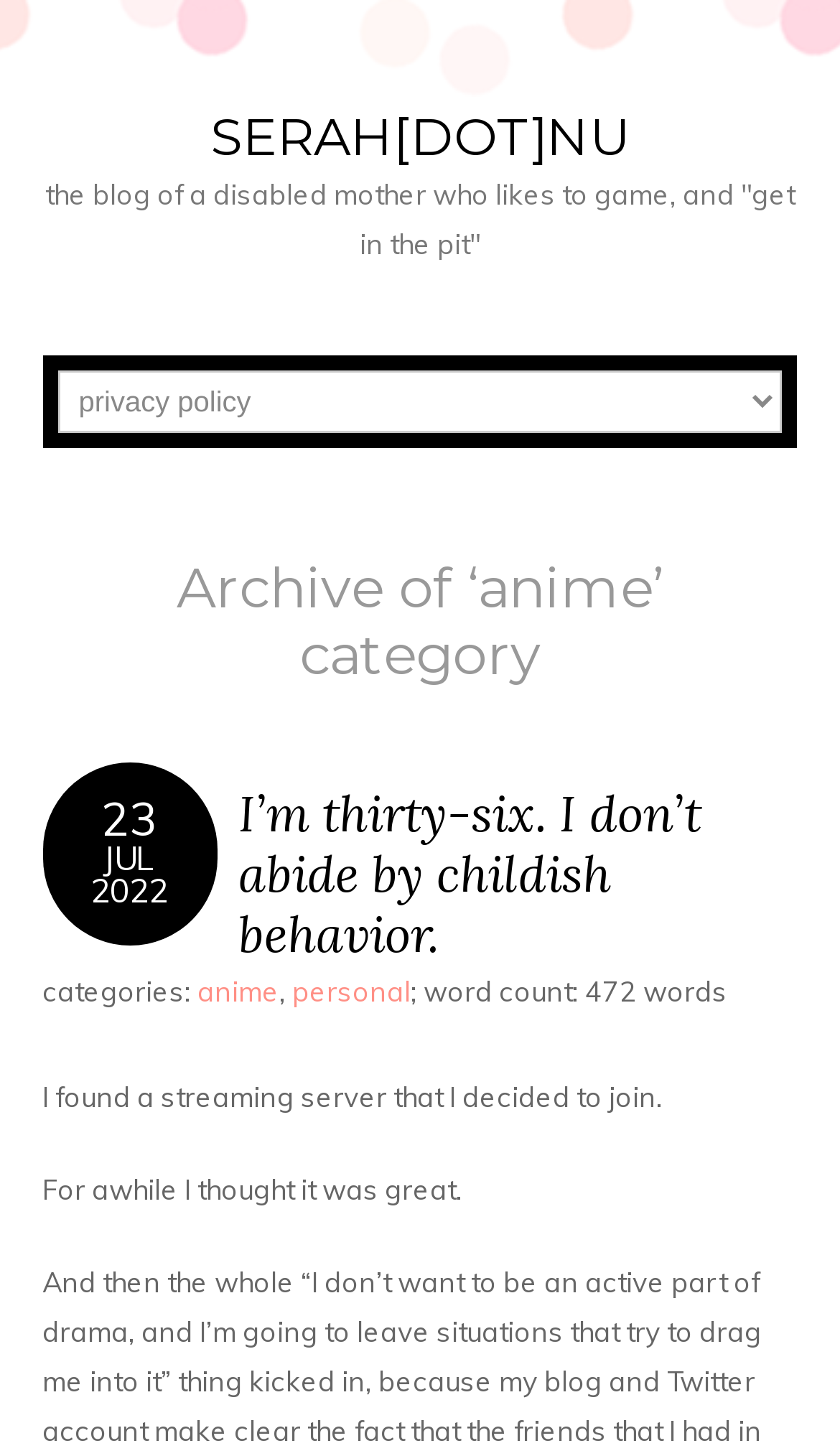Provide a one-word or short-phrase answer to the question:
How many links are in the latest article?

3